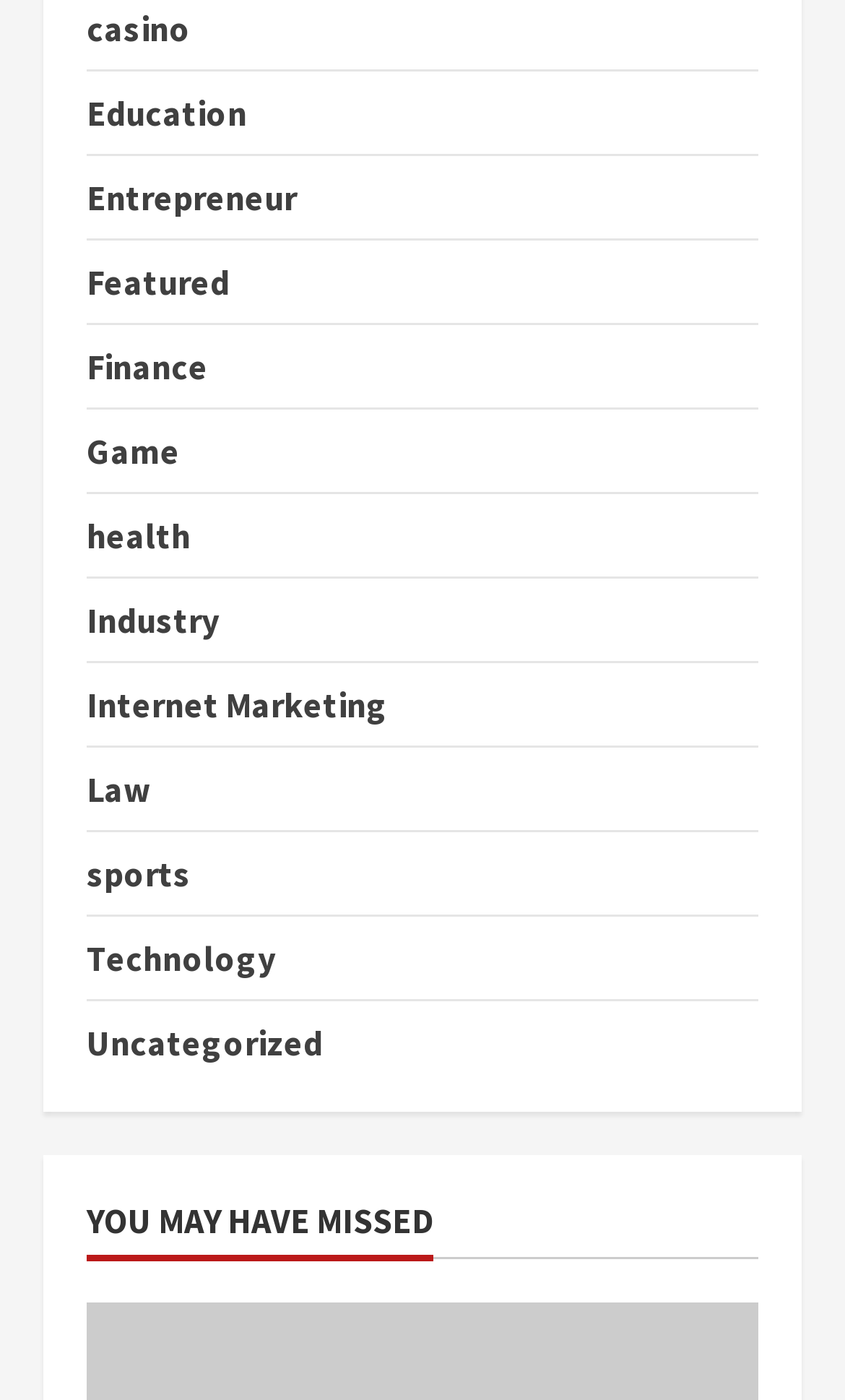Bounding box coordinates are given in the format (top-left x, top-left y, bottom-right x, bottom-right y). All values should be floating point numbers between 0 and 1. Provide the bounding box coordinate for the UI element described as: Internet Marketing

[0.103, 0.484, 0.459, 0.521]